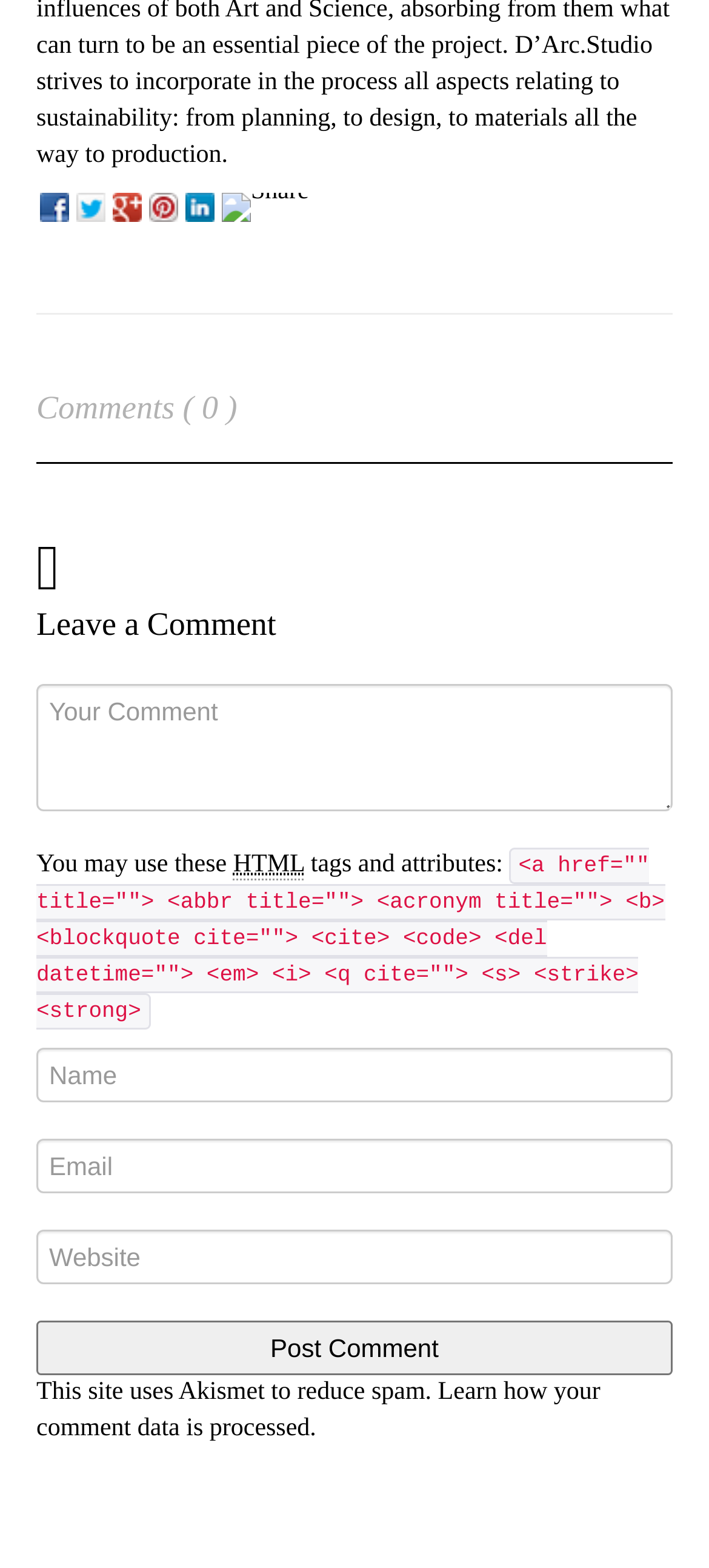From the details in the image, provide a thorough response to the question: What is the purpose of the textbox with the label 'Your Comment'?

The textbox with the label 'Your Comment' is required and allows users to input their comments. This is indicated by the heading ' Leave a Comment' above the textbox and the presence of other form fields for name, email, and website.